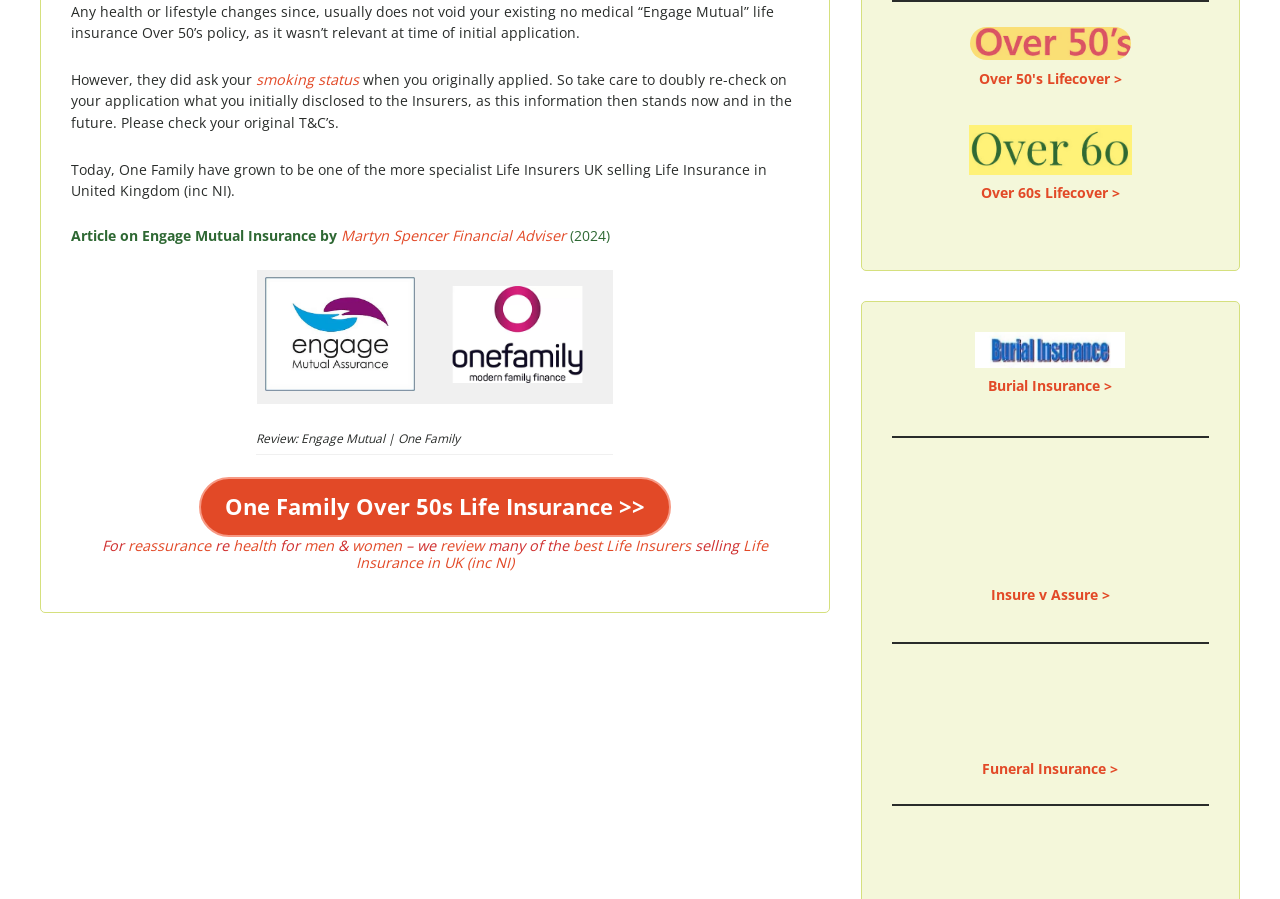Predict the bounding box for the UI component with the following description: "Funeral Insurance >".

[0.767, 0.844, 0.874, 0.865]